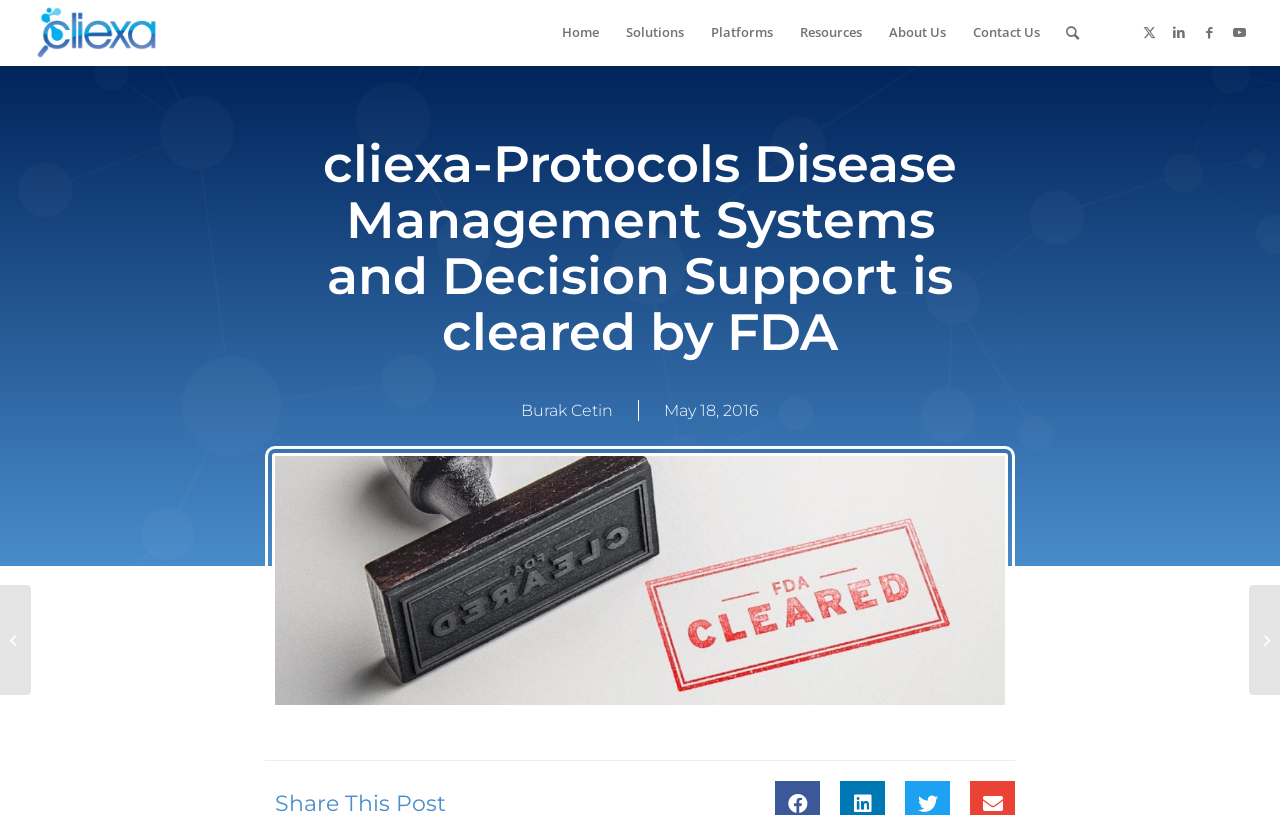Could you indicate the bounding box coordinates of the region to click in order to complete this instruction: "Explore 'What Is Mid Century Scandinavian Style: A Minimalist’s Dream?'".

None